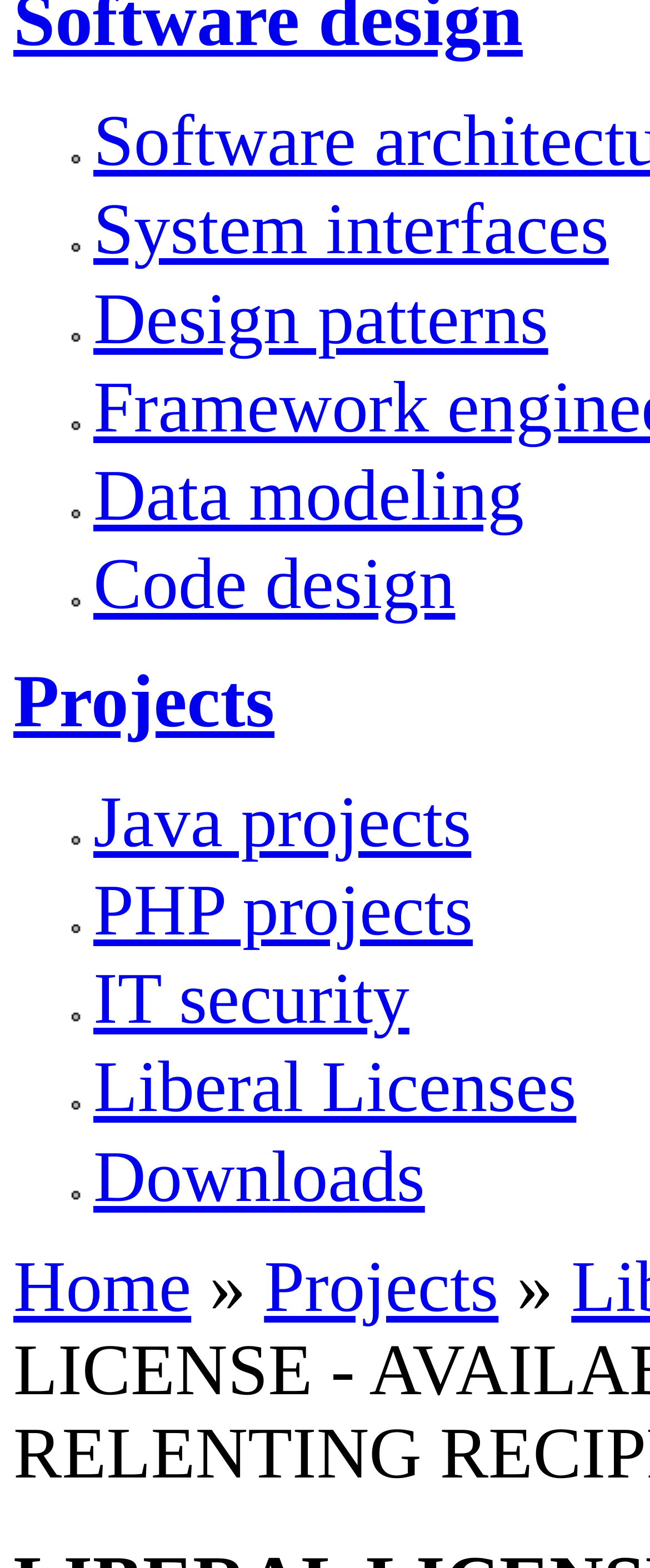What is the current page? Analyze the screenshot and reply with just one word or a short phrase.

Projects